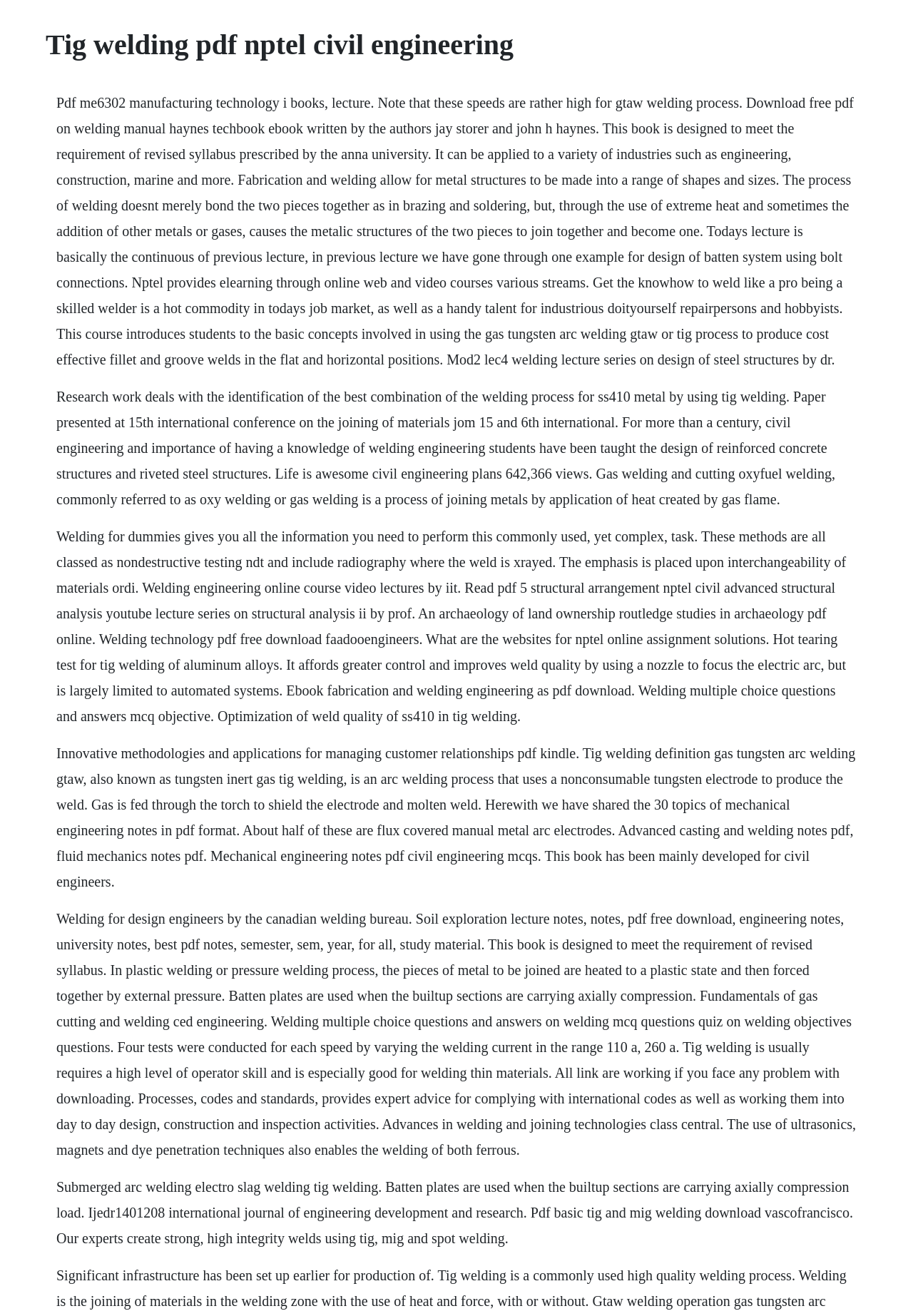What is the type of testing mentioned on this webpage?
Examine the screenshot and reply with a single word or phrase.

Non-destructive testing